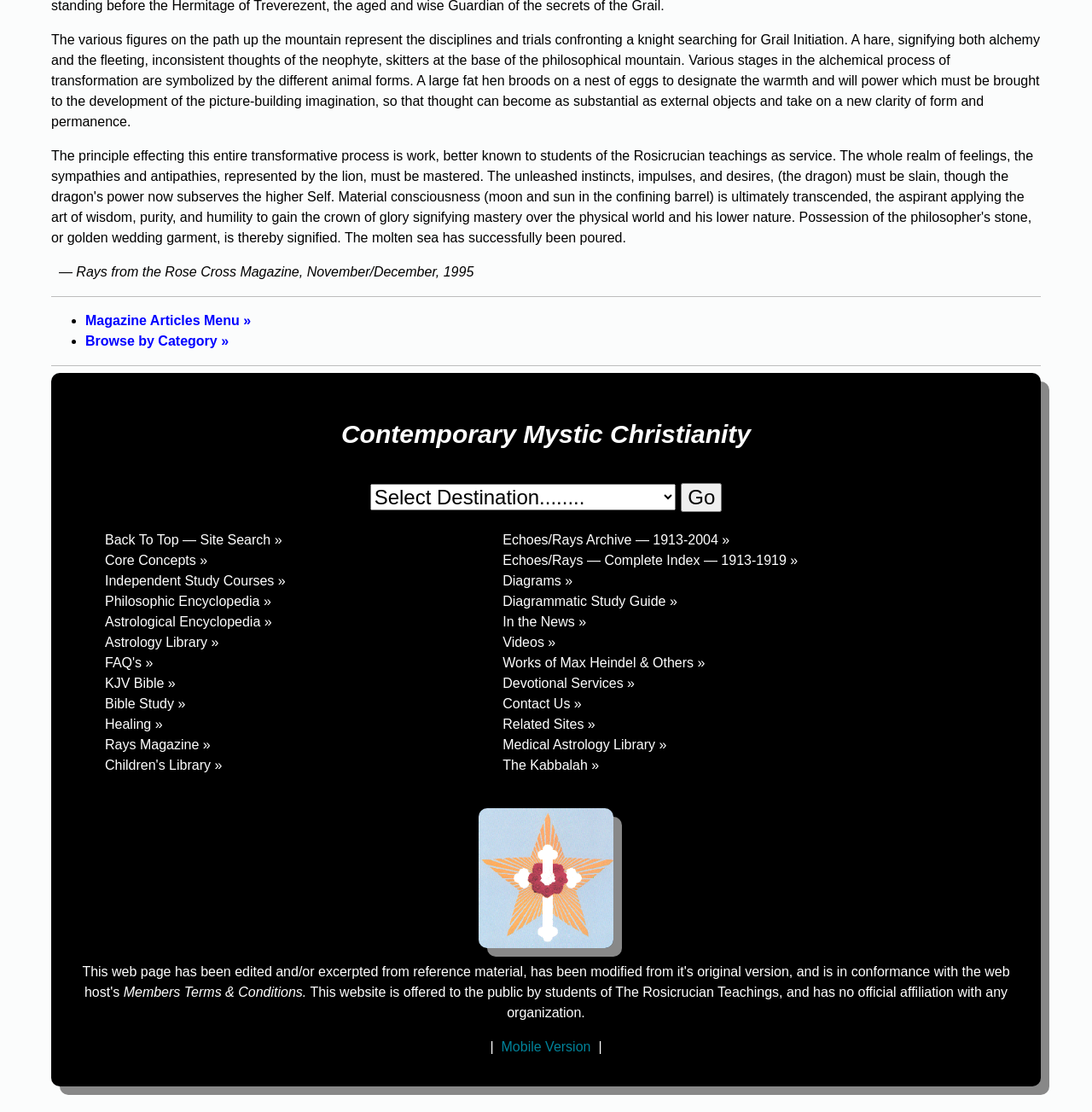Please answer the following query using a single word or phrase: 
What is the main topic of the webpage?

Rosicrucian Teachings